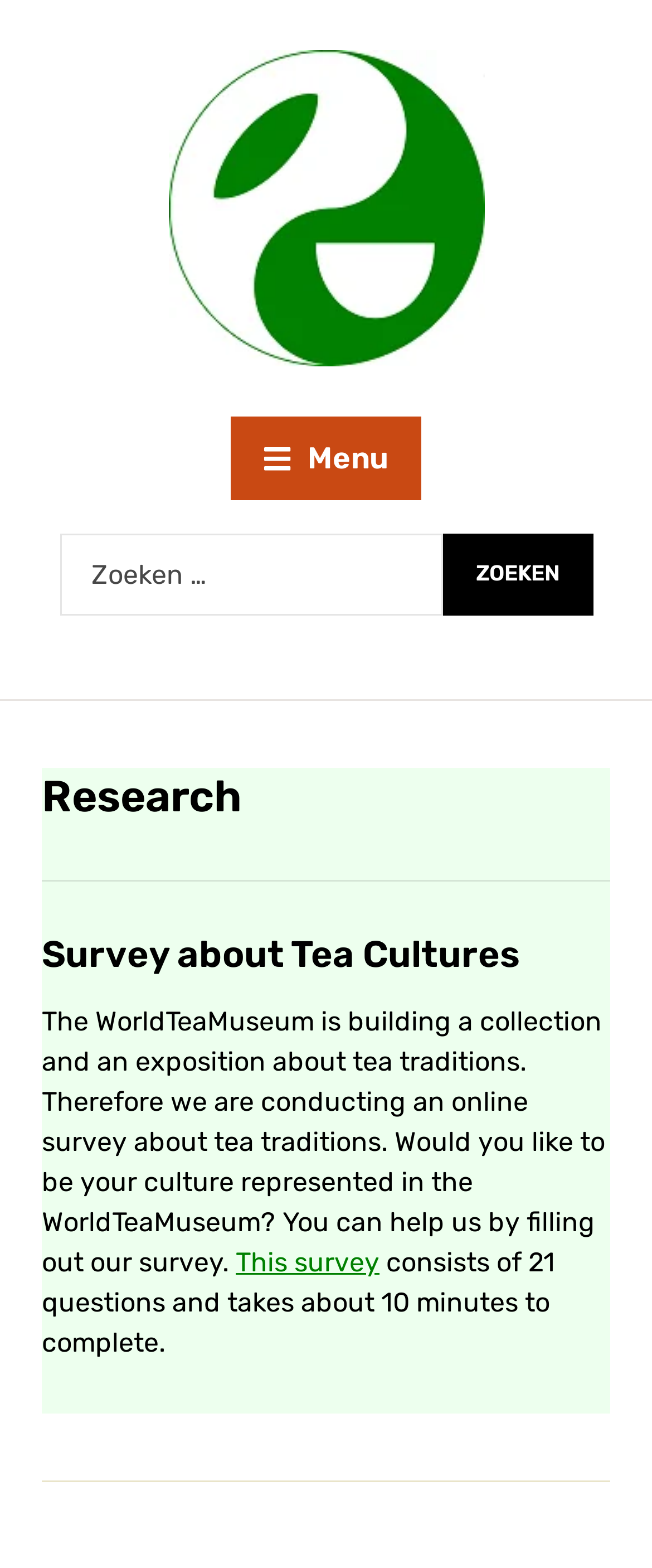Using the webpage screenshot and the element description parent_node: Zoeken naar: value="Zoeken", determine the bounding box coordinates. Specify the coordinates in the format (top-left x, top-left y, bottom-right x, bottom-right y) with values ranging from 0 to 1.

[0.678, 0.34, 0.909, 0.393]